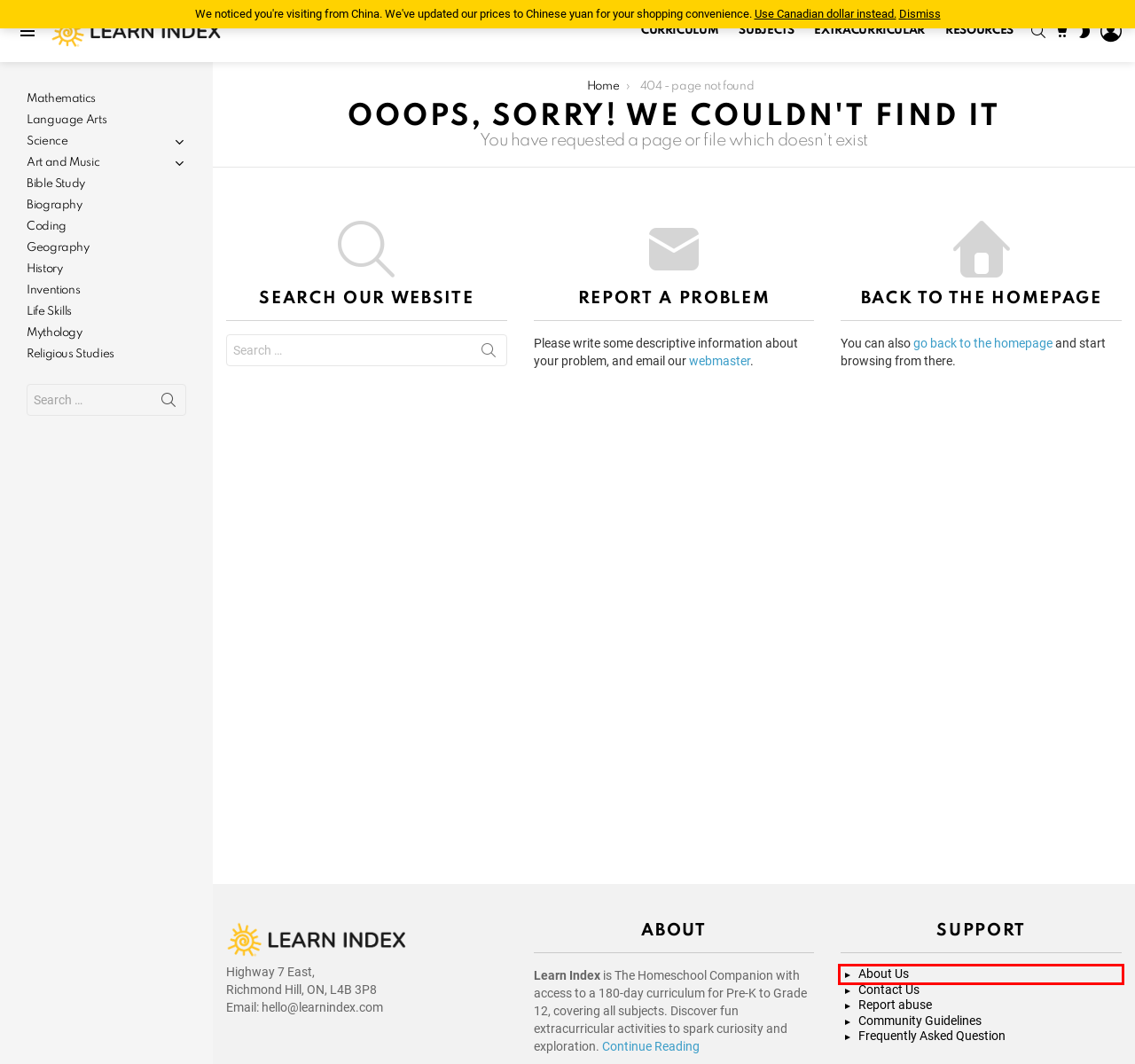Observe the webpage screenshot and focus on the red bounding box surrounding a UI element. Choose the most appropriate webpage description that corresponds to the new webpage after clicking the element in the bounding box. Here are the candidates:
A. Report abuse, or correction on a content - Learn Index
B. Helpful Resources - Learn Index
C. Extra Curricular Activities - Learn Index
D. Bible Study Archives - Learn Index
E. About Us - Learn Index
F. Lessons By Subjects - Learn Index
G. Contact Us - Learn Index
H. You searched for  - Learn Index

E